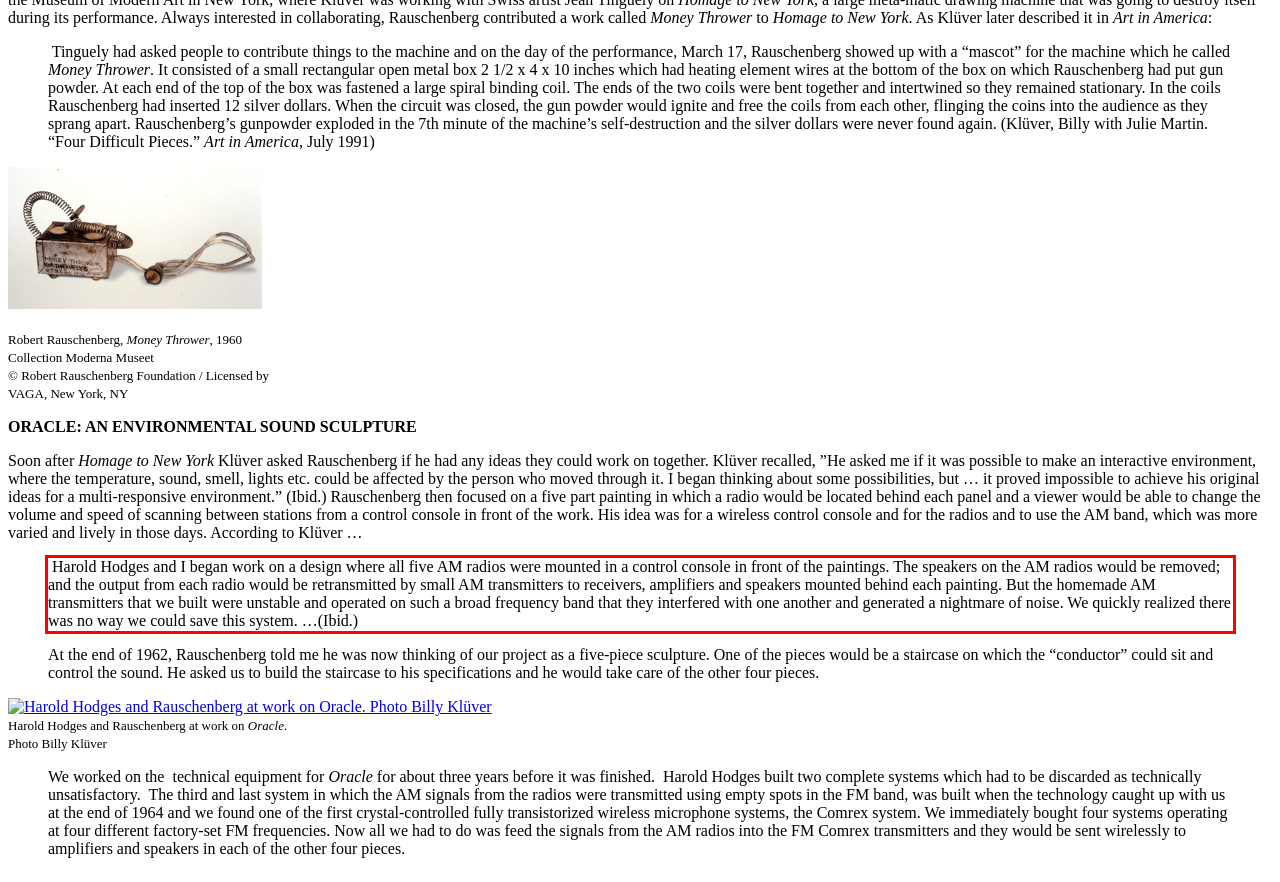Locate the red bounding box in the provided webpage screenshot and use OCR to determine the text content inside it.

Harold Hodges and I began work on a design where all five AM radios were mounted in a control console in front of the paintings. The speakers on the AM radios would be removed; and the output from each radio would be retransmitted by small AM transmitters to receivers, amplifiers and speakers mounted behind each painting. But the homemade AM transmitters that we built were unstable and operated on such a broad frequency band that they interfered with one another and generated a nightmare of noise. We quickly realized there was no way we could save this system. …(Ibid.)